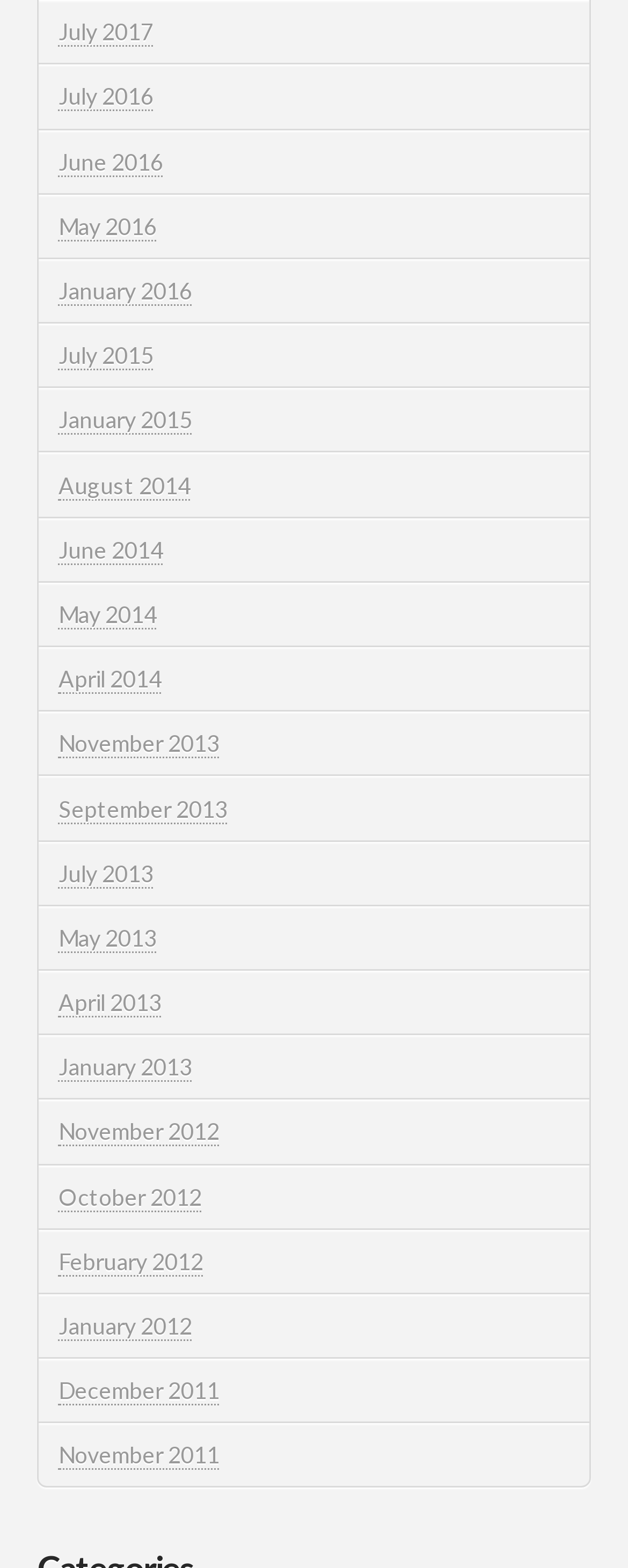What is the earliest month available?
Answer the question using a single word or phrase, according to the image.

November 2011